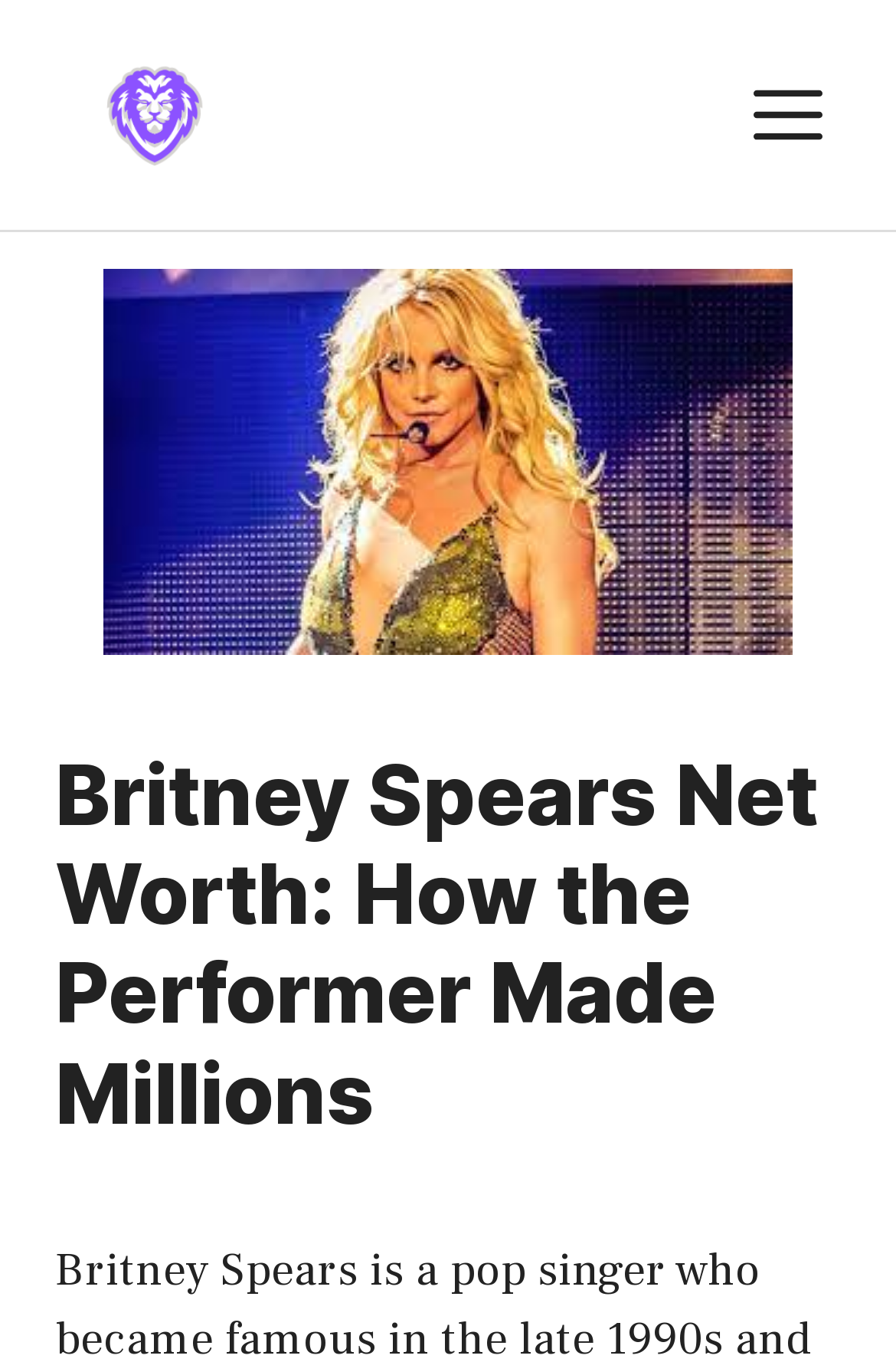Detail the webpage's structure and highlights in your description.

The webpage is about Britney Spears' net worth, featuring a prominent header that reads "Britney Spears Net Worth: How the Performer Made Millions". At the top of the page, there is a banner that spans the entire width, containing a link to "Snoop Lion" accompanied by an image of the same name. The banner is positioned near the top of the page, taking up about 17% of the screen's height.

To the right of the banner, there is a navigation menu toggle button labeled "MENU", which is not expanded by default. This button is positioned near the top-right corner of the screen.

Below the banner, the main content area begins, which takes up most of the screen's height. The content area is headed by a large heading that repeats the title "Britney Spears Net Worth: How the Performer Made Millions".